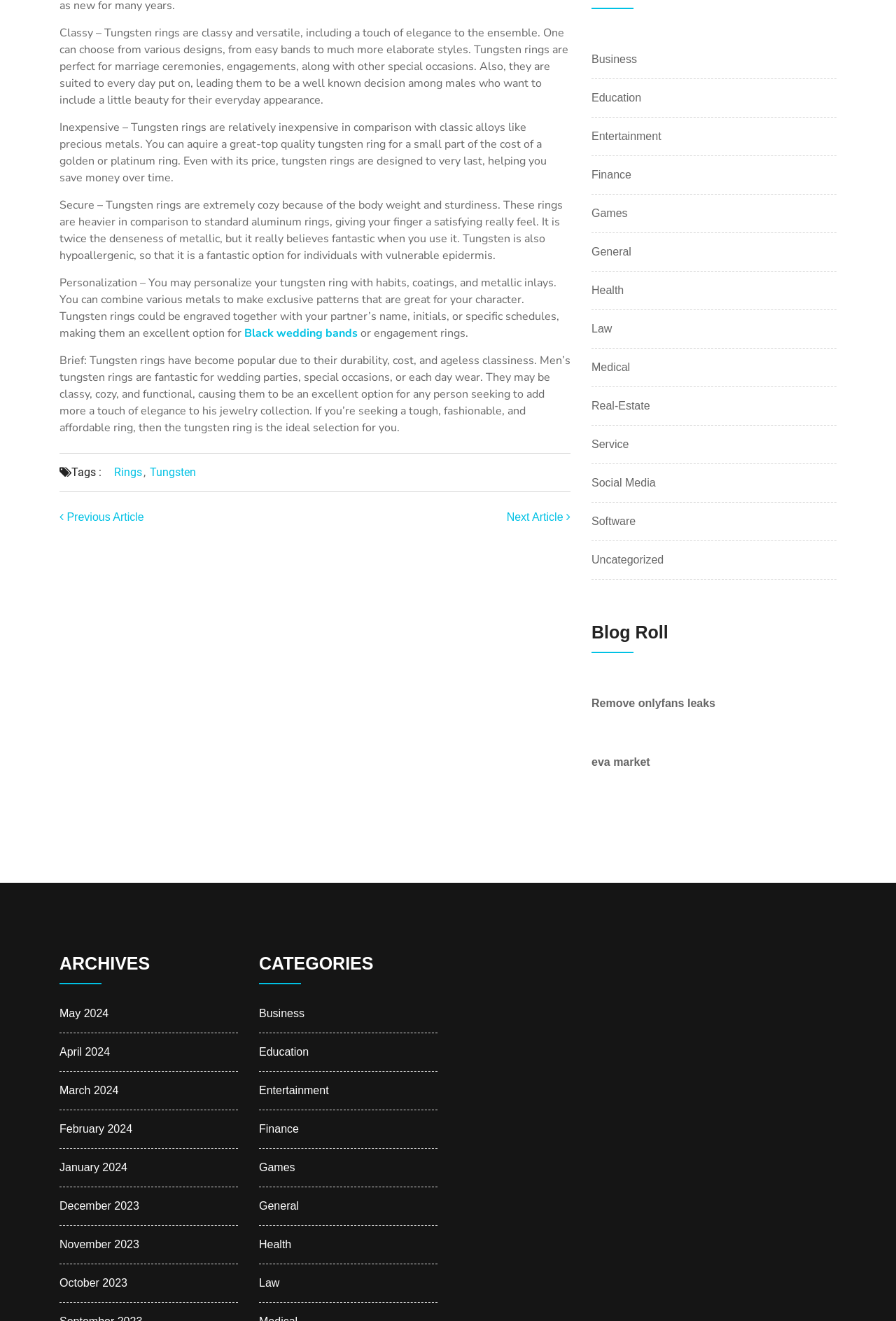Locate the bounding box coordinates of the area you need to click to fulfill this instruction: 'Explore 'Tungsten' related content'. The coordinates must be in the form of four float numbers ranging from 0 to 1: [left, top, right, bottom].

[0.167, 0.352, 0.219, 0.362]